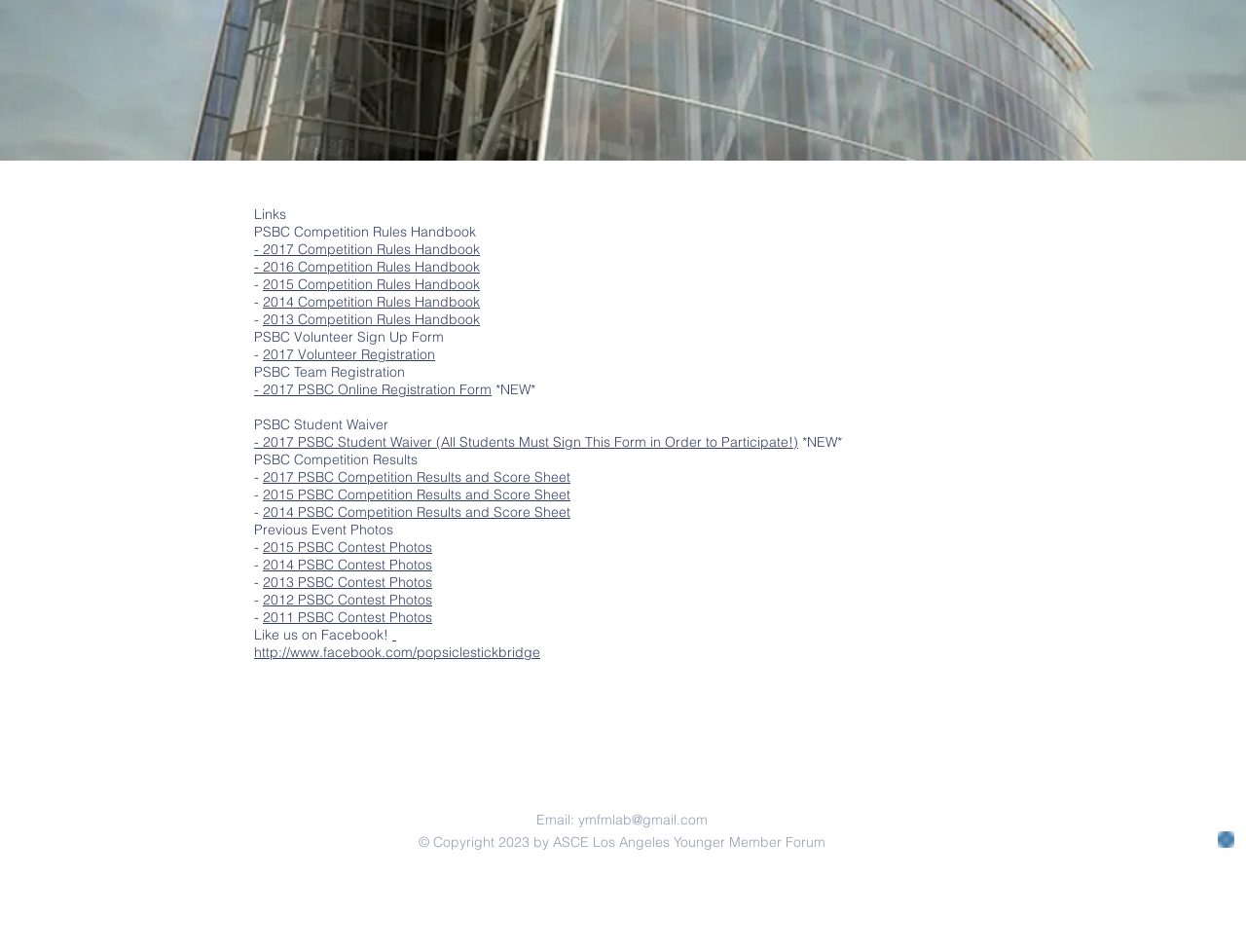How many years of competition results are available?
Based on the screenshot, provide a one-word or short-phrase response.

4